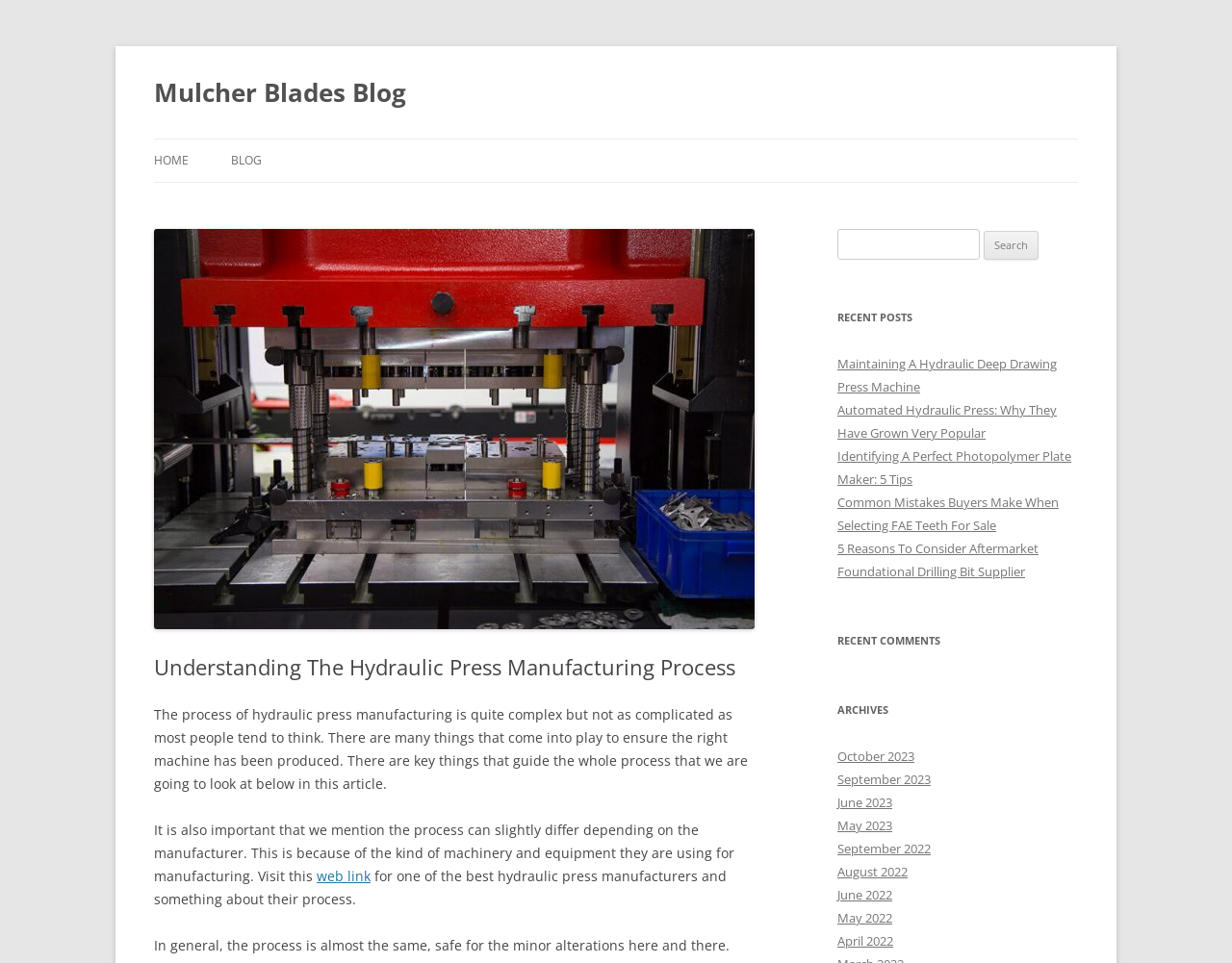Based on the provided description, "Mulcher Blades Blog", find the bounding box of the corresponding UI element in the screenshot.

[0.125, 0.072, 0.33, 0.12]